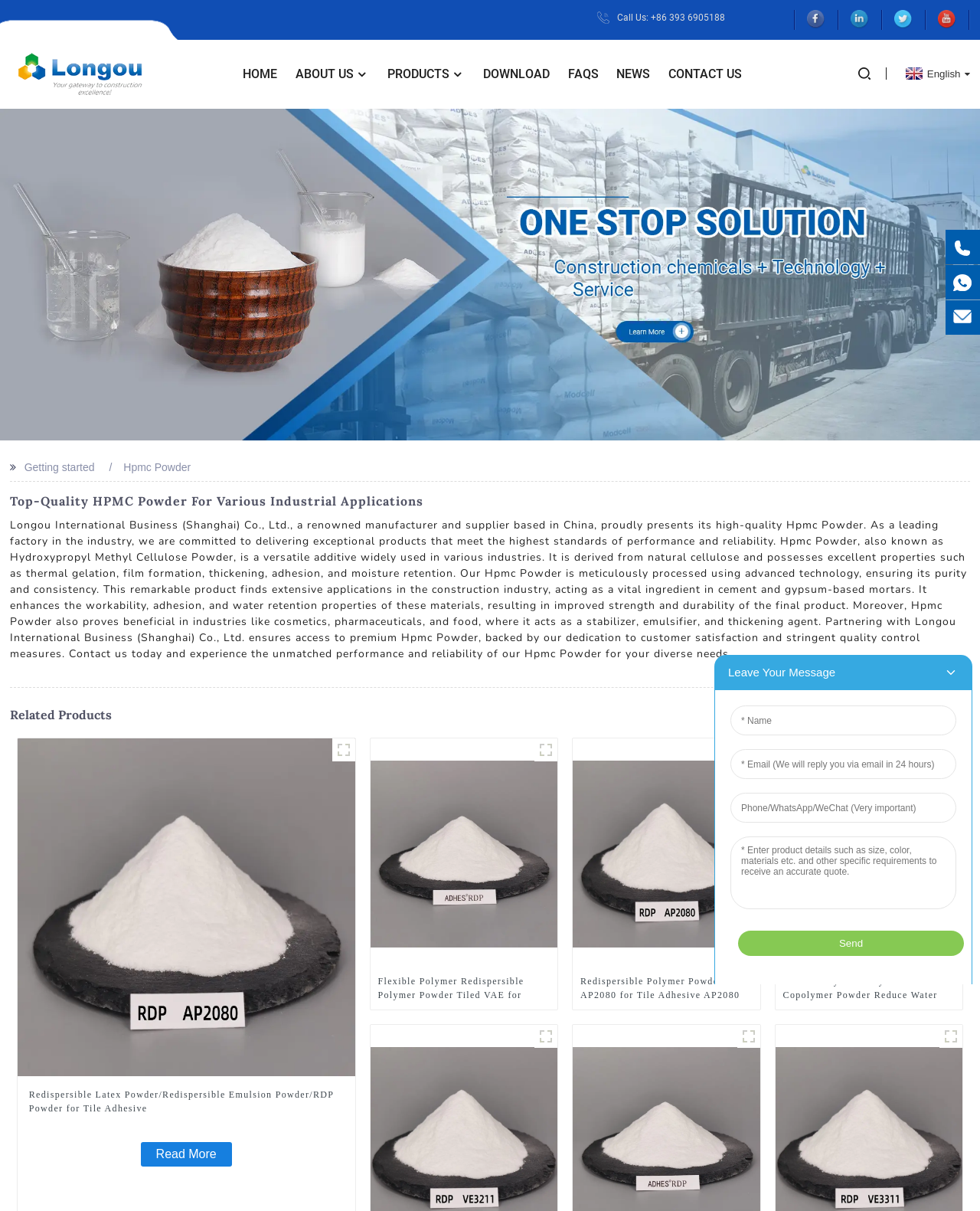Reply to the question with a single word or phrase:
What is the contact number provided on the webpage?

+86 393 6905188